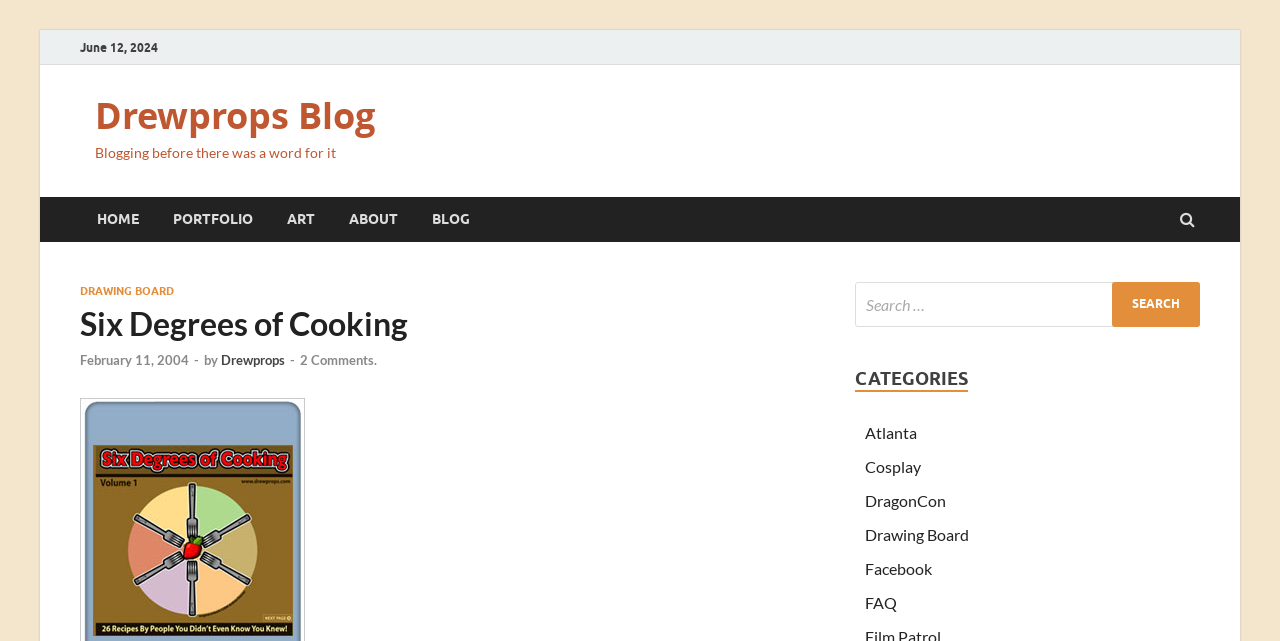Please find the bounding box coordinates for the clickable element needed to perform this instruction: "read drawing board".

[0.062, 0.443, 0.136, 0.465]